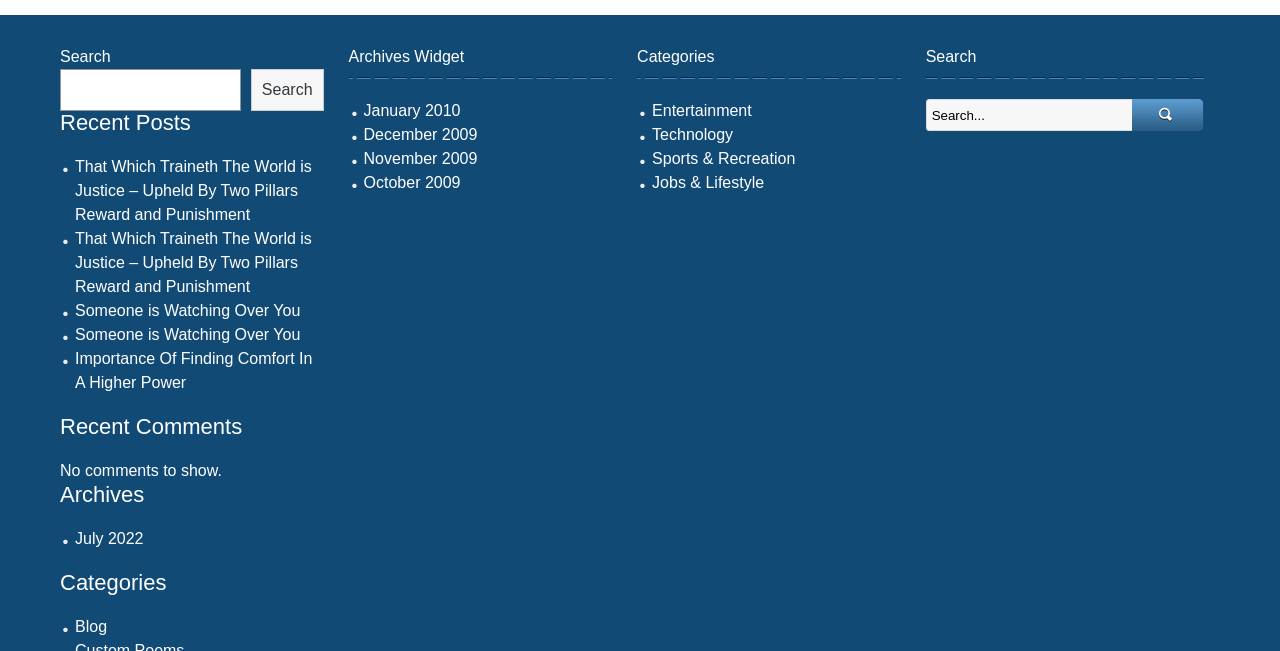Pinpoint the bounding box coordinates of the element you need to click to execute the following instruction: "Click on the link '1491'". The bounding box should be represented by four float numbers between 0 and 1, in the format [left, top, right, bottom].

None